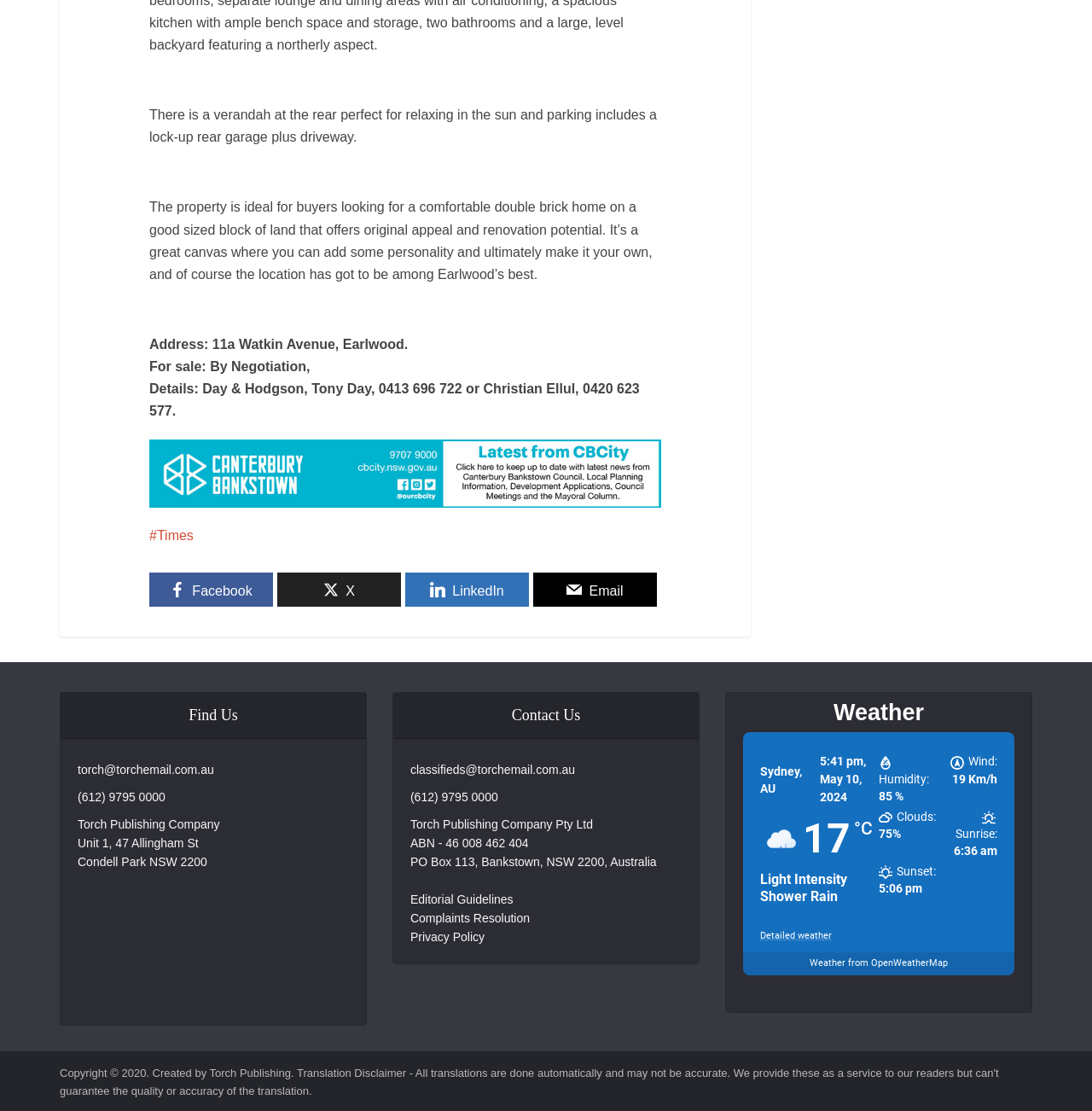Determine the coordinates of the bounding box for the clickable area needed to execute this instruction: "Click on the Facebook link".

[0.137, 0.516, 0.25, 0.546]